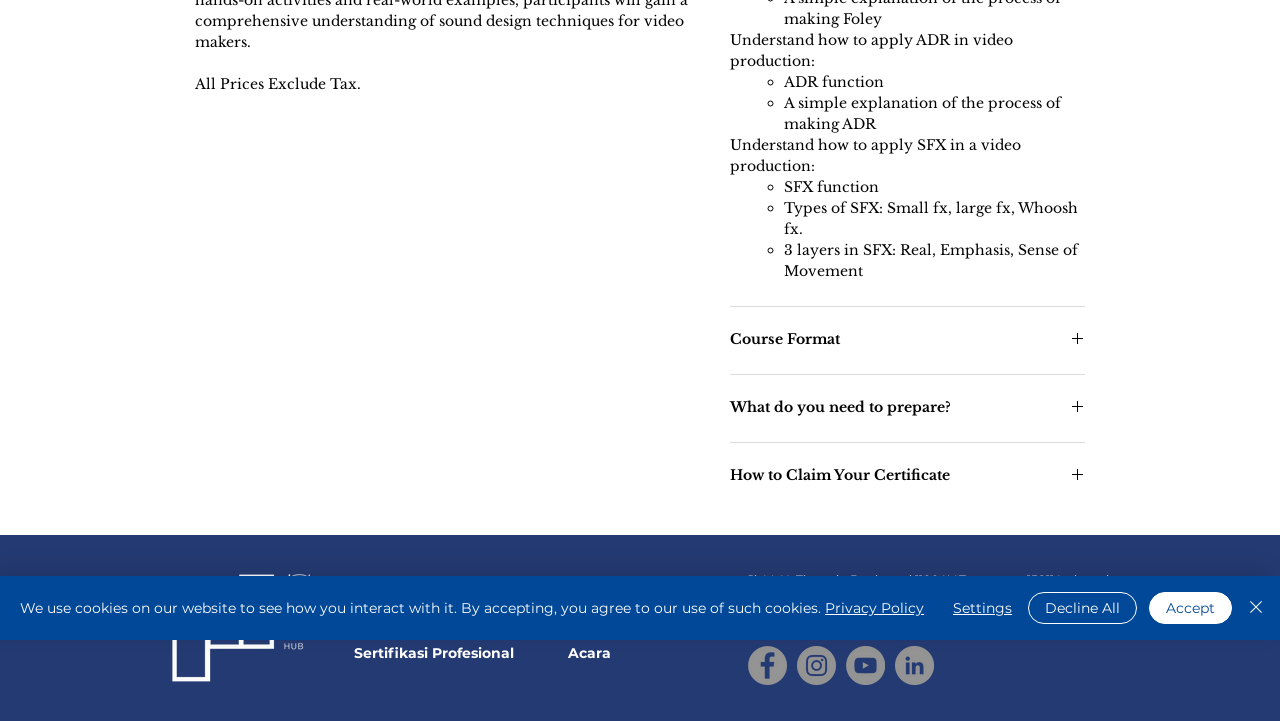Using the provided element description: "ABOUT US", determine the bounding box coordinates of the corresponding UI element in the screenshot.

None